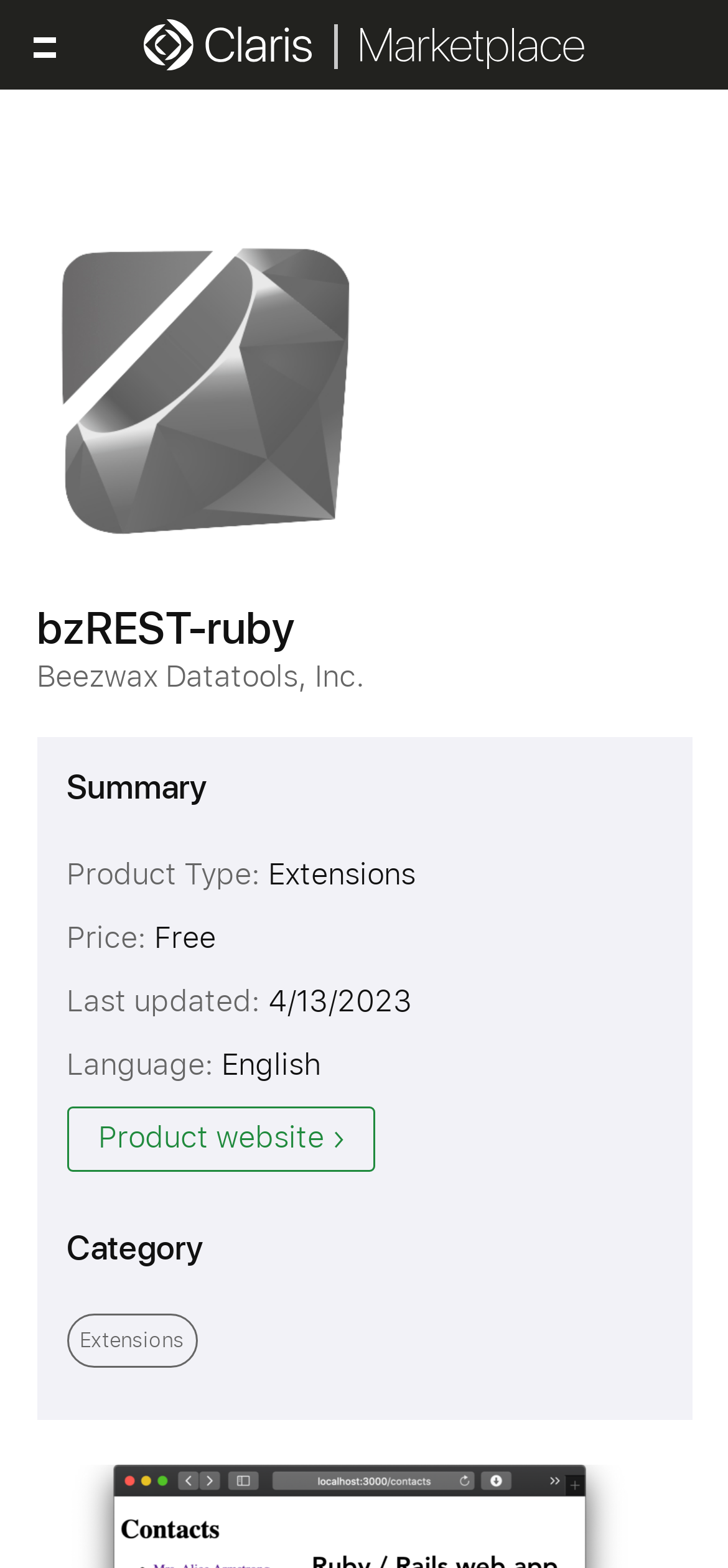Can you find the bounding box coordinates for the element that needs to be clicked to execute this instruction: "view product website"? The coordinates should be given as four float numbers between 0 and 1, i.e., [left, top, right, bottom].

[0.091, 0.706, 0.516, 0.747]